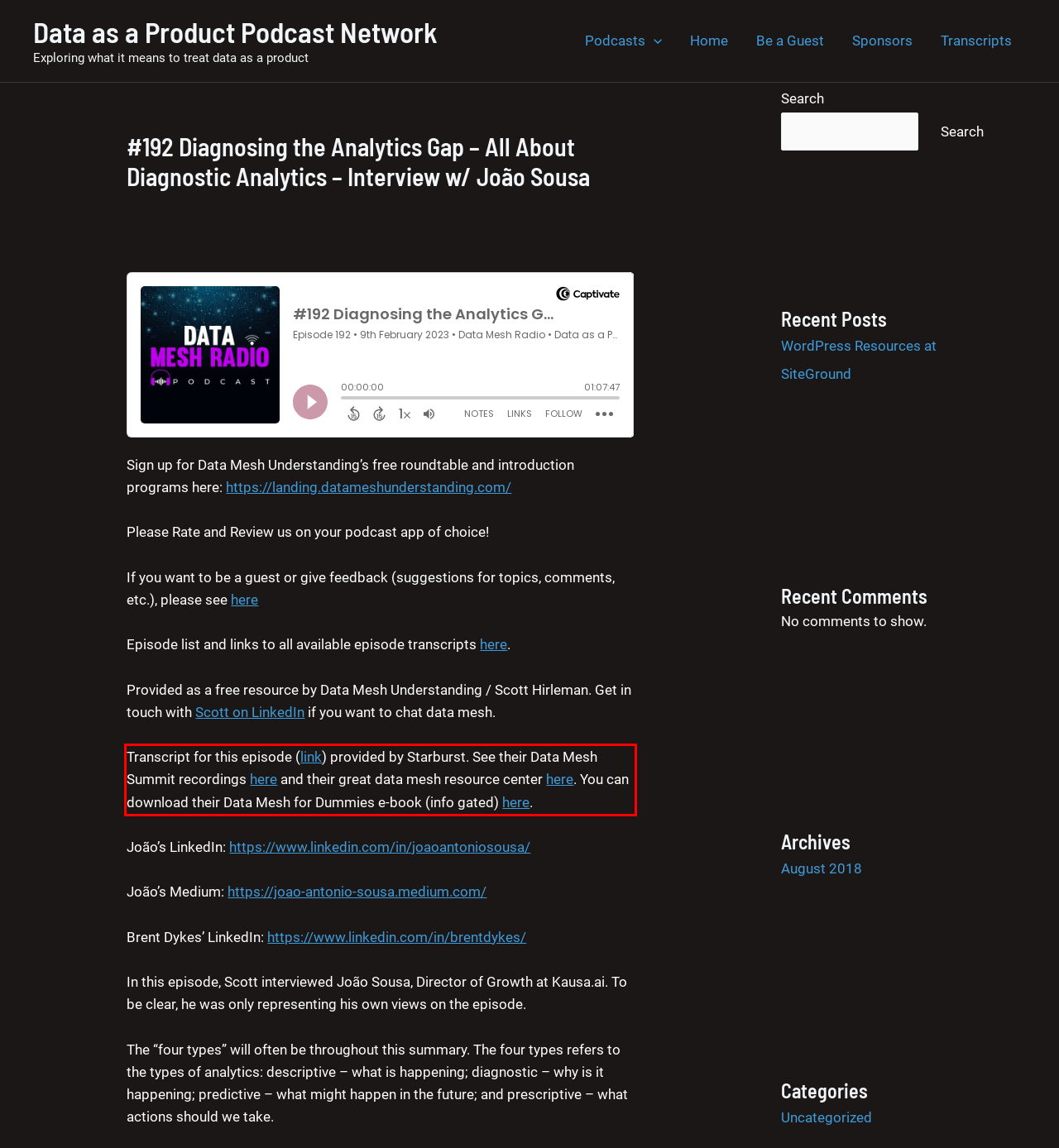Review the webpage screenshot provided, and perform OCR to extract the text from the red bounding box.

Transcript for this episode (link) provided by Starburst. See their Data Mesh Summit recordings here and their great data mesh resource center here. You can download their Data Mesh for Dummies e-book (info gated) here.